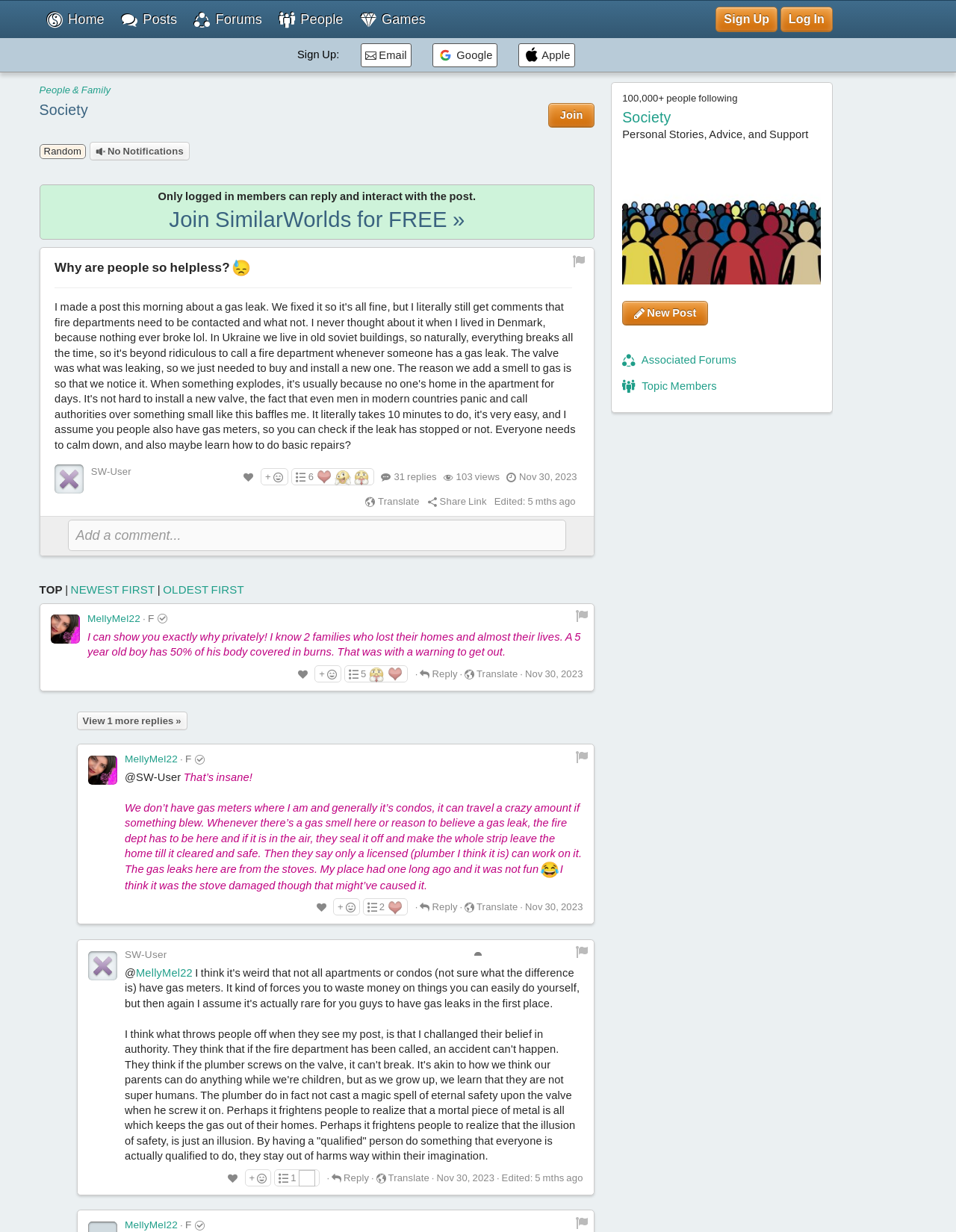Show the bounding box coordinates for the element that needs to be clicked to execute the following instruction: "Click on the '31 replies' link". Provide the coordinates in the form of four float numbers between 0 and 1, i.e., [left, top, right, bottom].

[0.412, 0.382, 0.457, 0.391]